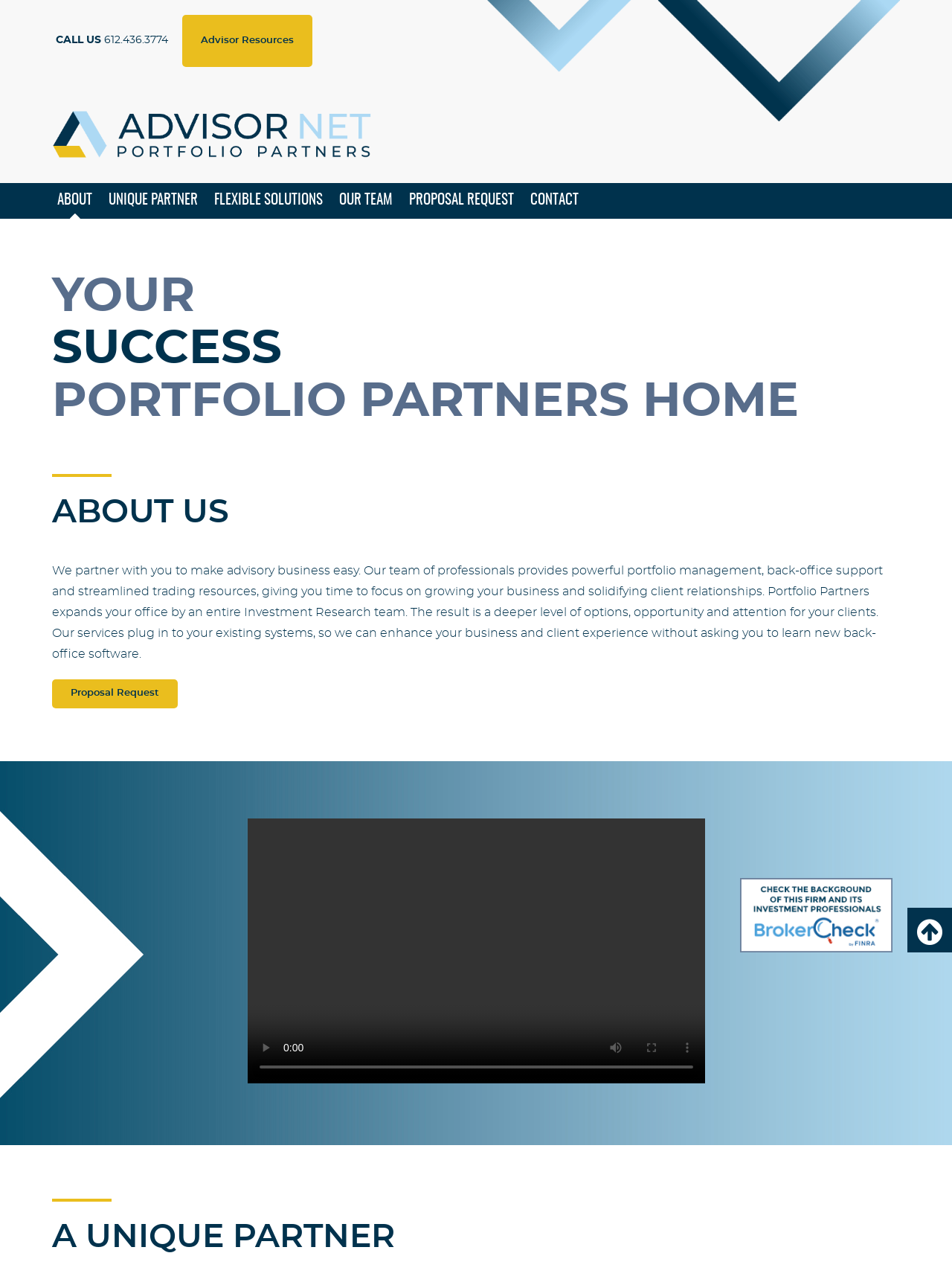Indicate the bounding box coordinates of the clickable region to achieve the following instruction: "Go to the 'Home' page."

None